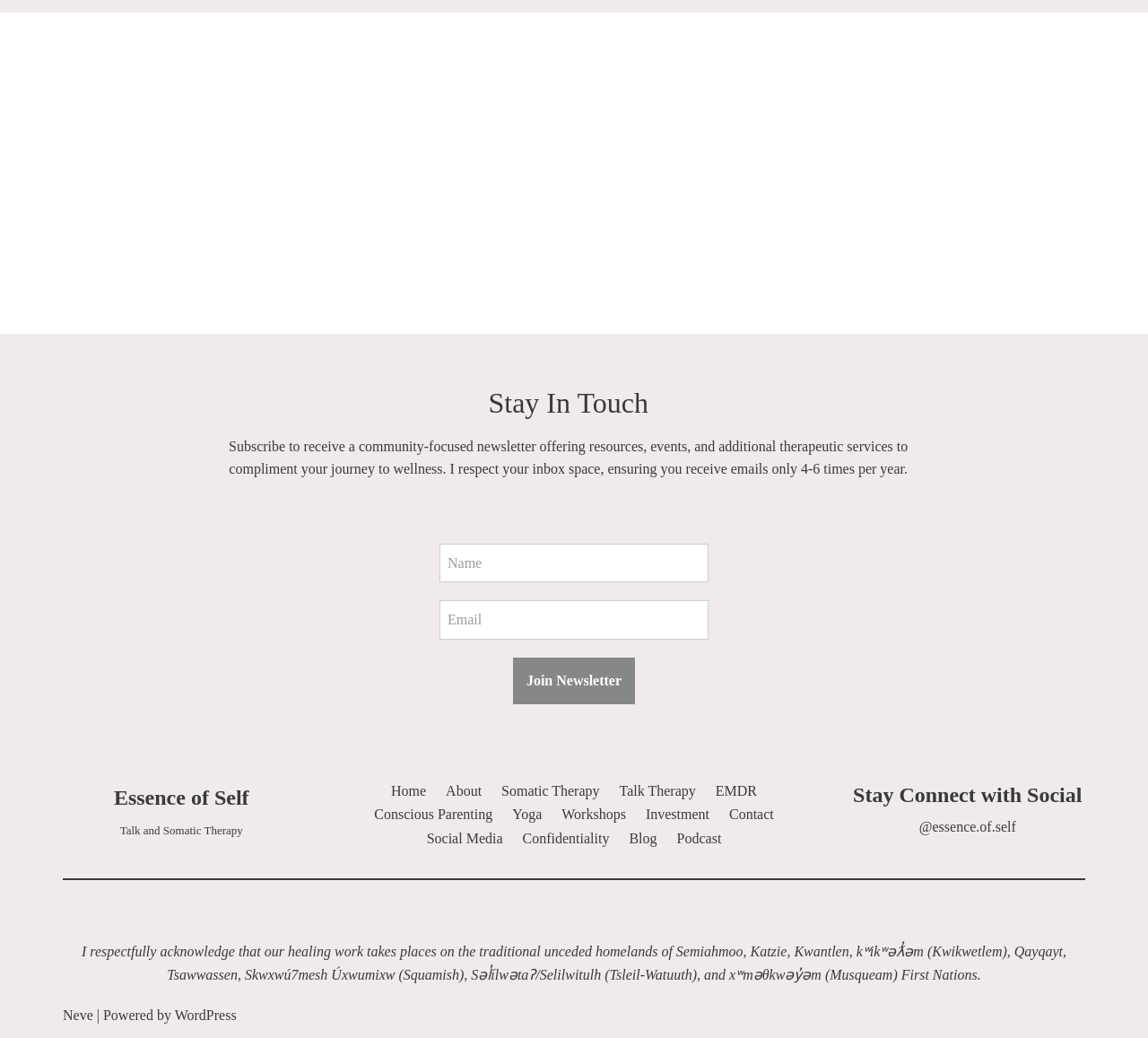Predict the bounding box coordinates of the area that should be clicked to accomplish the following instruction: "Visit the About page". The bounding box coordinates should consist of four float numbers between 0 and 1, i.e., [left, top, right, bottom].

[0.388, 0.75, 0.42, 0.773]